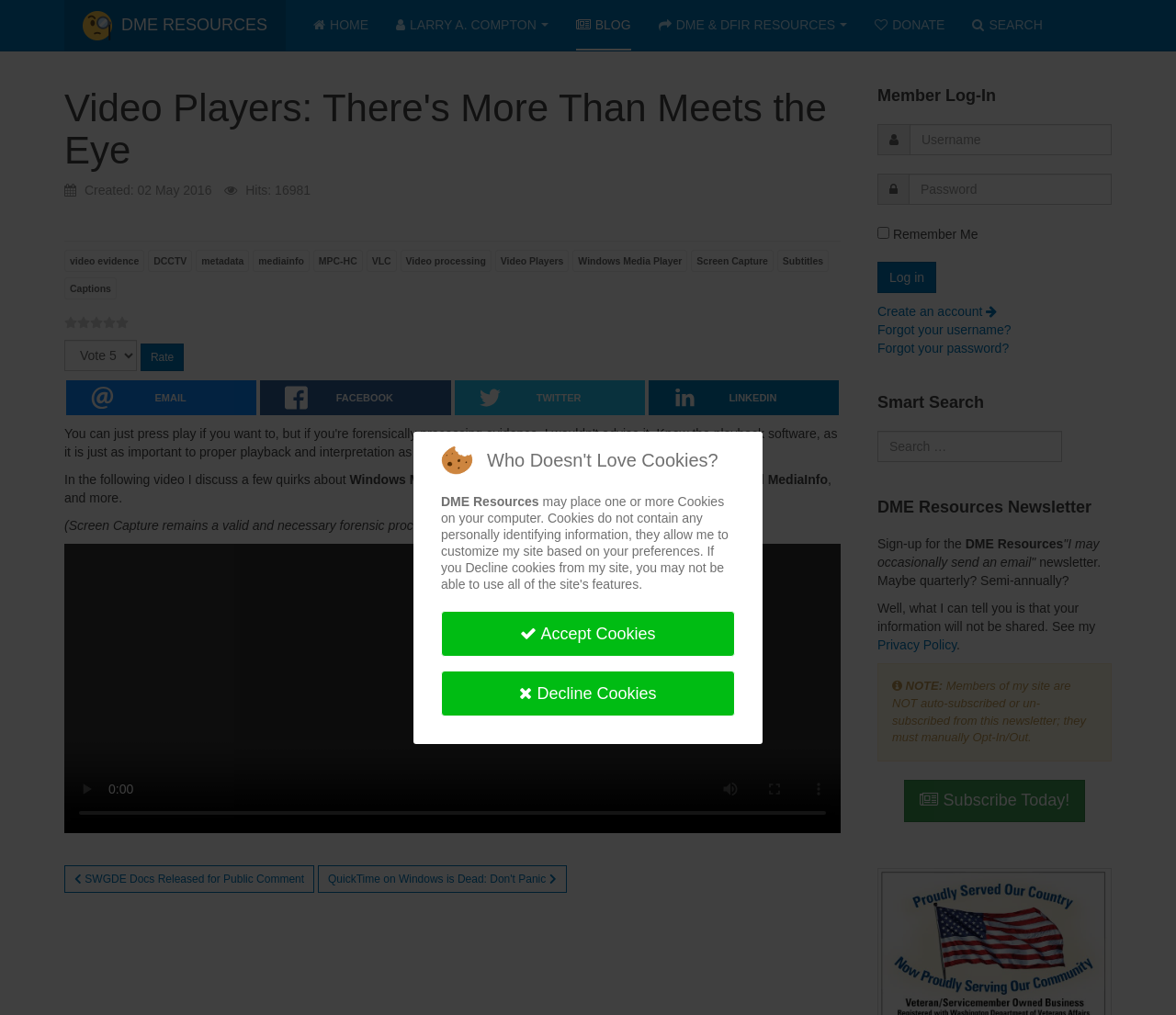Use the information in the screenshot to answer the question comprehensively: What is the minimum number of characters required for the smart search?

The minimum number of characters required for the smart search is 2 as indicated by the text 'Type 2 or more characters for results.' in the status of the combobox.